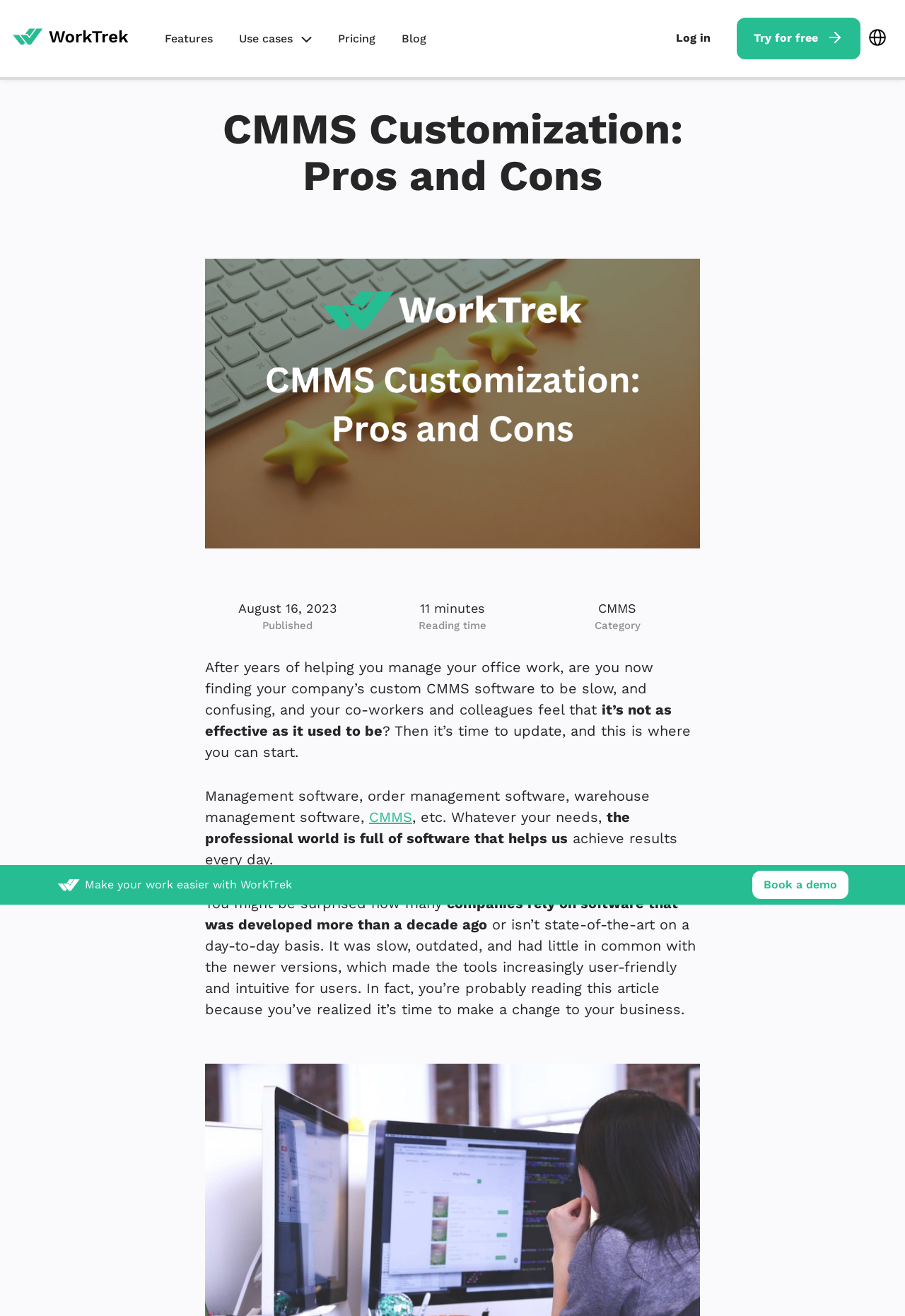Locate the bounding box coordinates of the area you need to click to fulfill this instruction: 'Click the 'Features' link'. The coordinates must be in the form of four float numbers ranging from 0 to 1: [left, top, right, bottom].

[0.182, 0.024, 0.235, 0.034]